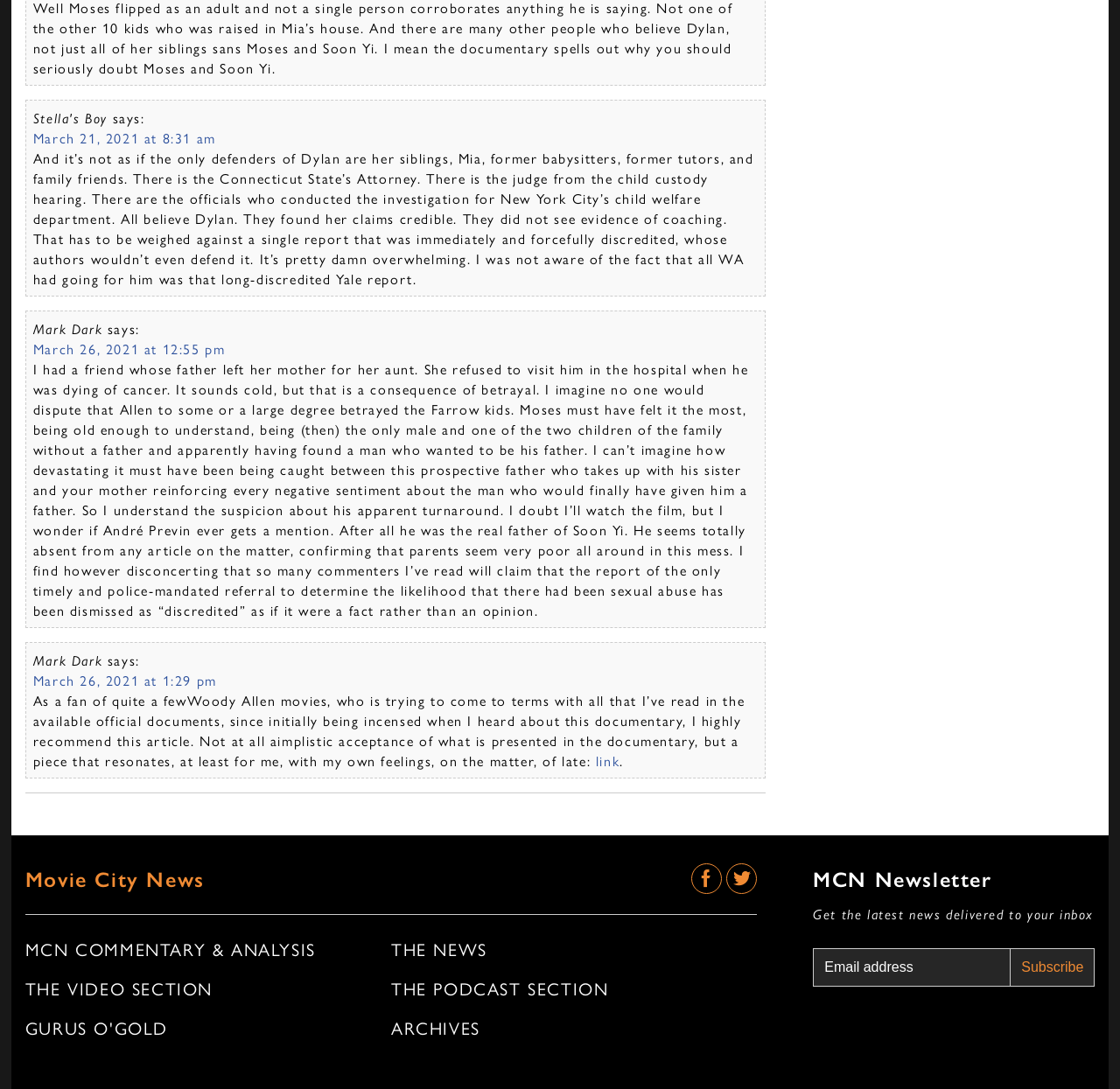Identify the bounding box coordinates of the area you need to click to perform the following instruction: "Visit the commentary and analysis section".

[0.022, 0.859, 0.349, 0.883]